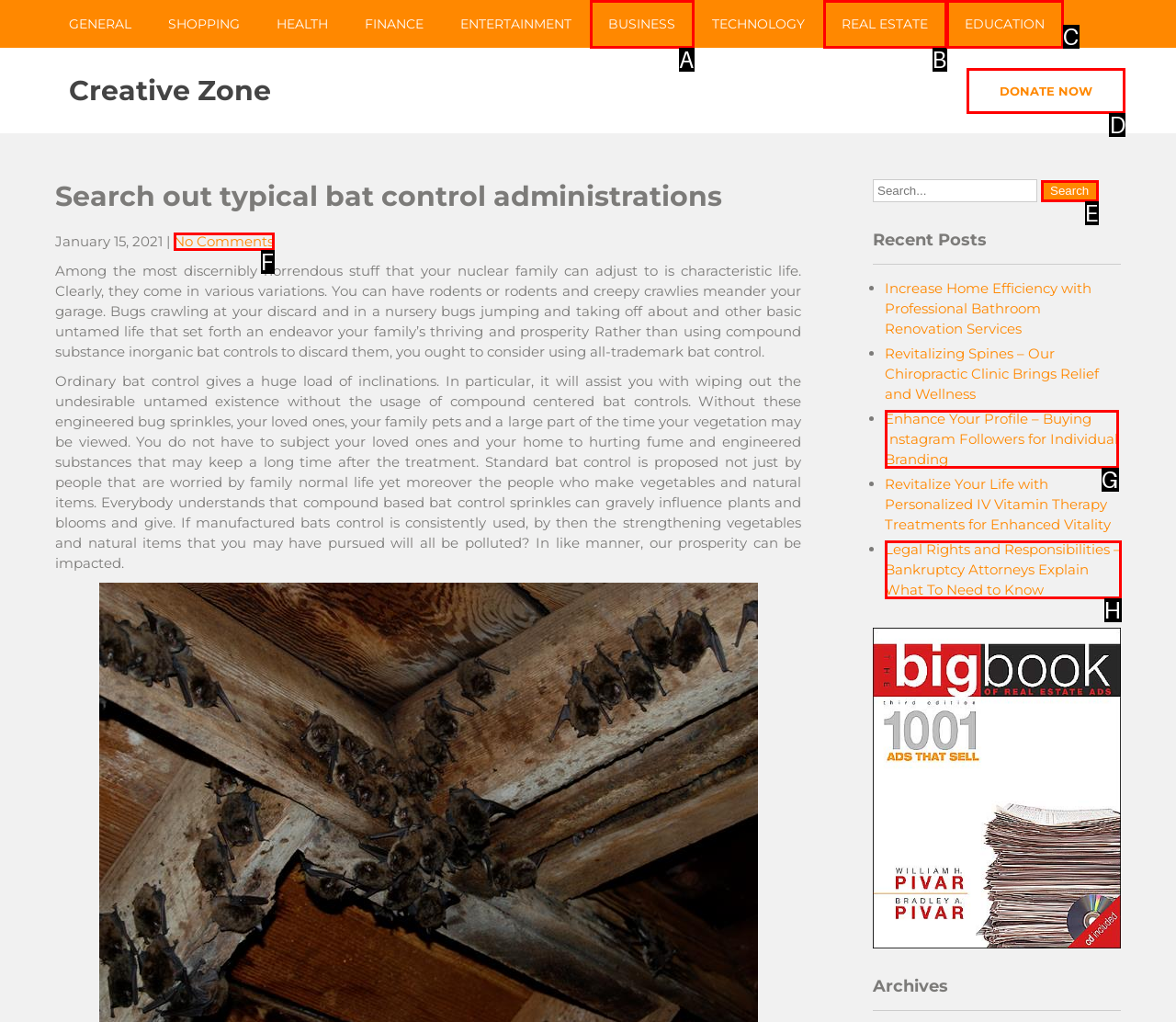Based on the choices marked in the screenshot, which letter represents the correct UI element to perform the task: Click on the 'DONATE NOW' button?

D